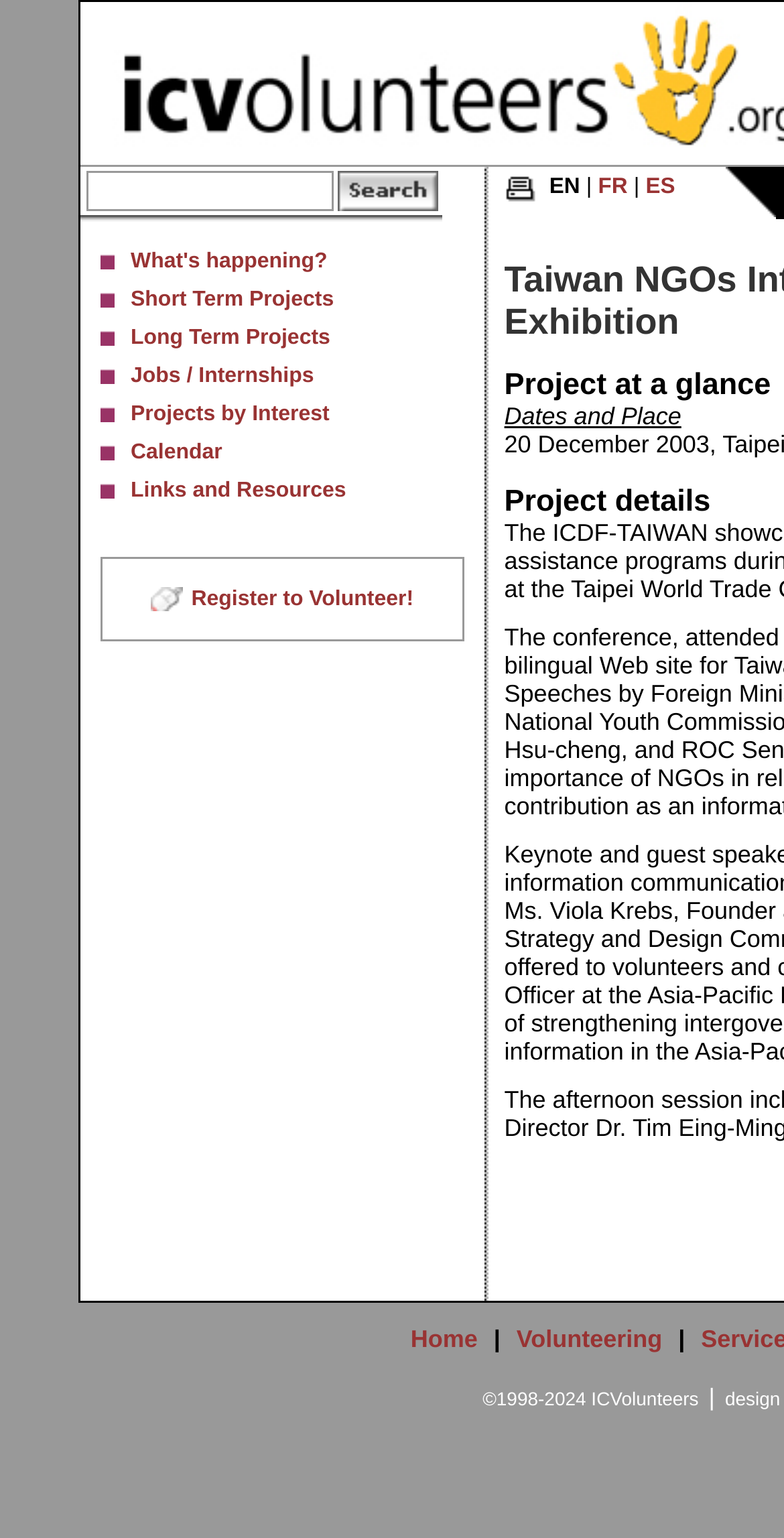What is the copyright year range of the website?
Based on the image, give a one-word or short phrase answer.

1998-2024